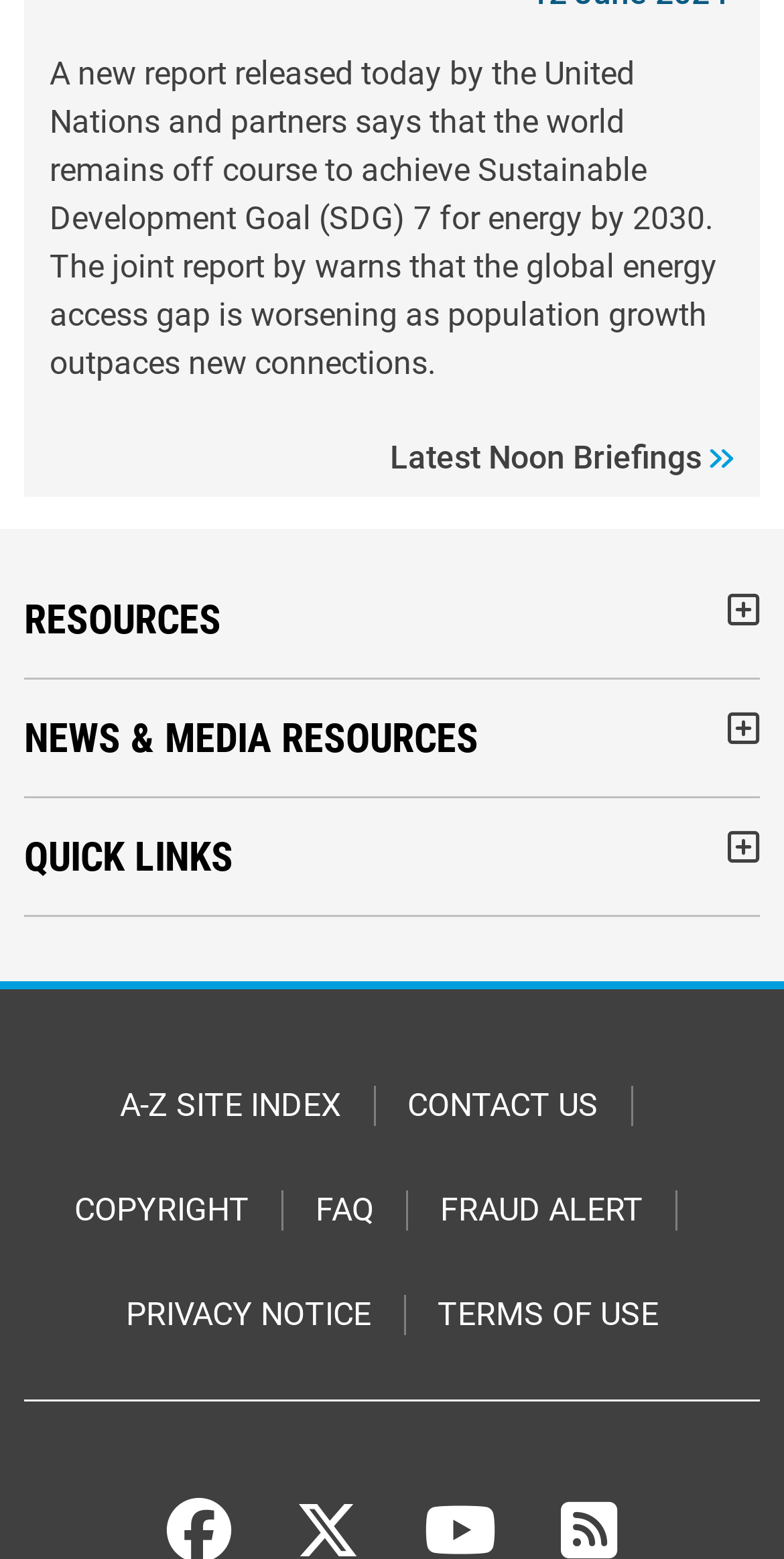Using the information in the image, could you please answer the following question in detail:
What is the likely purpose of the 'A-Z SITE INDEX' link?

The 'A-Z SITE INDEX' link is likely used to access a site index, which is a comprehensive list of links to all the pages on the website, organized alphabetically.